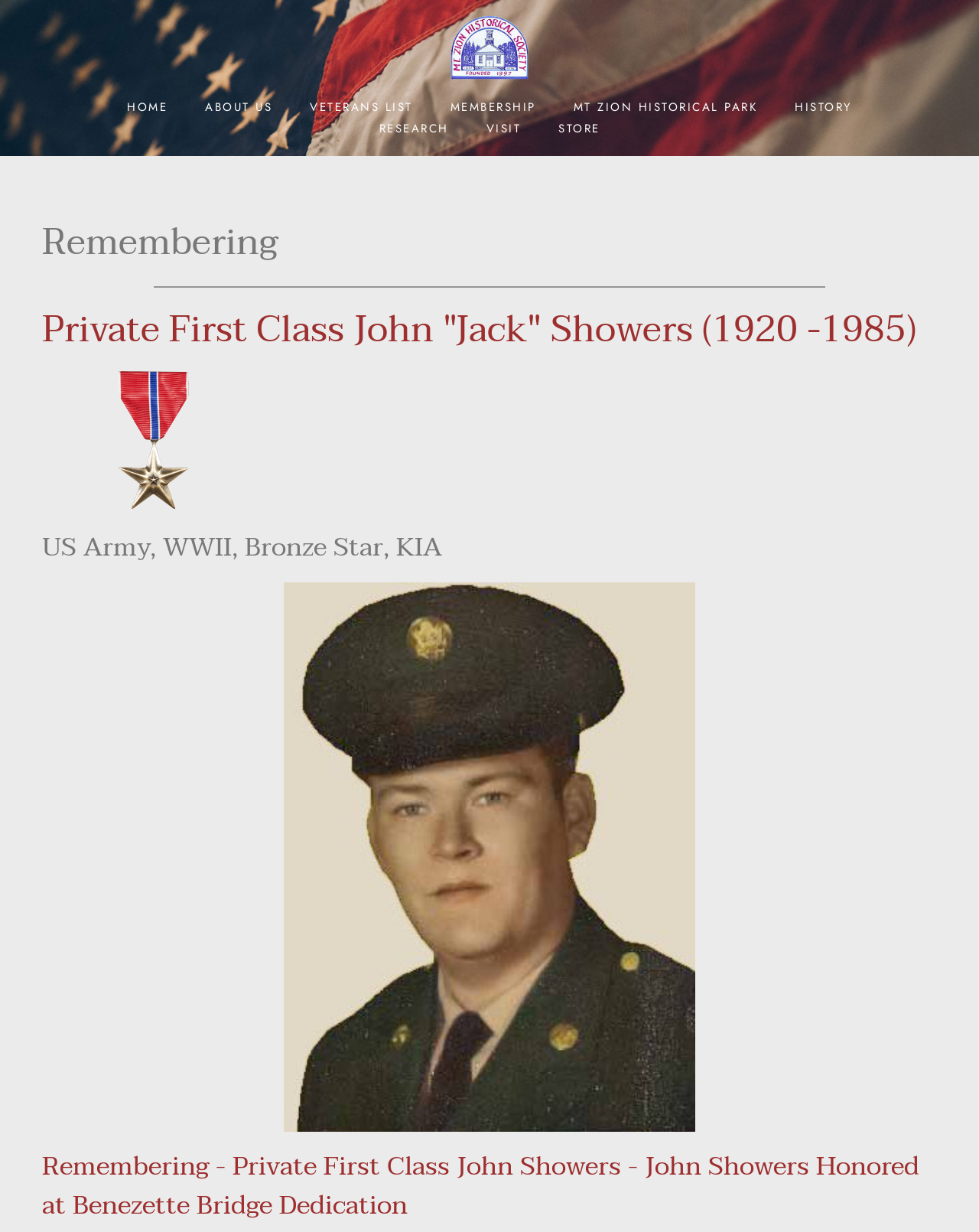For the following element description, predict the bounding box coordinates in the format (top-left x, top-left y, bottom-right x, bottom-right y). All values should be floating point numbers between 0 and 1. Description: parent_node: .dhcSim

None